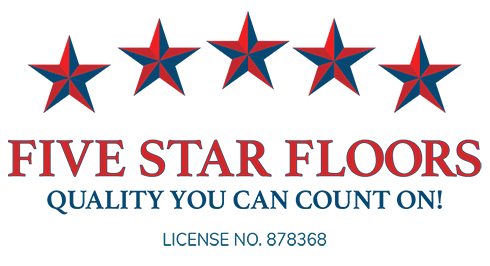Please provide a brief answer to the following inquiry using a single word or phrase:
What is the color scheme of the design?

Red and blue